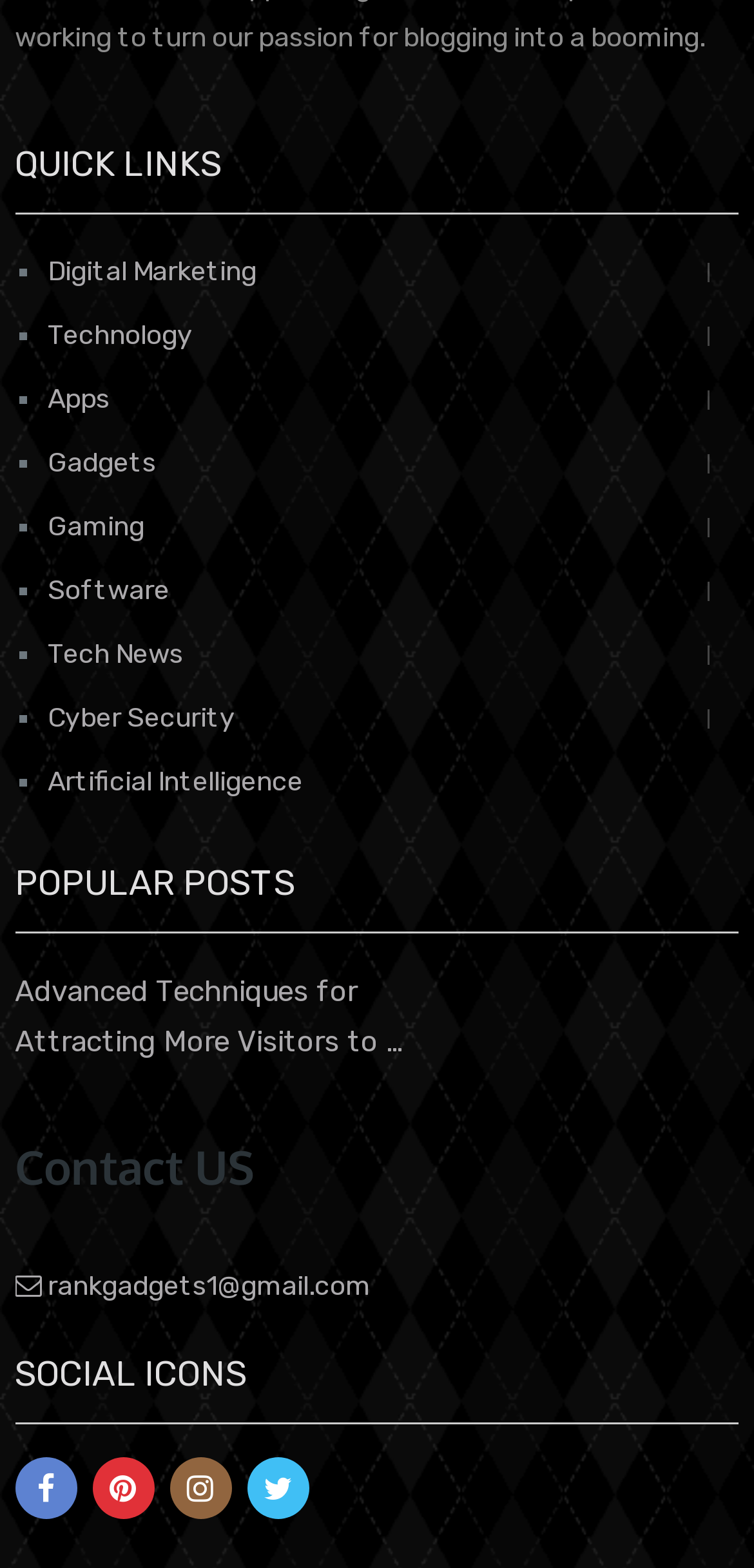Determine the bounding box coordinates of the area to click in order to meet this instruction: "Add to wish list".

None